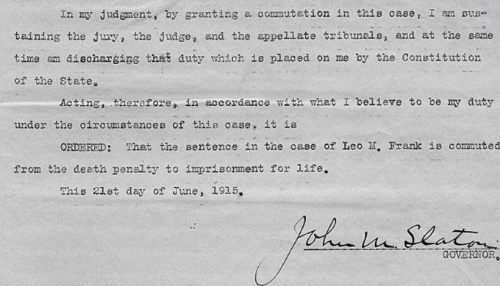What was Leo M. Frank's original sentence?
Answer the question with a detailed explanation, including all necessary information.

According to the caption, Governor Slaton commuted Leo M. Frank's sentence from the death penalty to life imprisonment, implying that the original sentence was the death penalty.